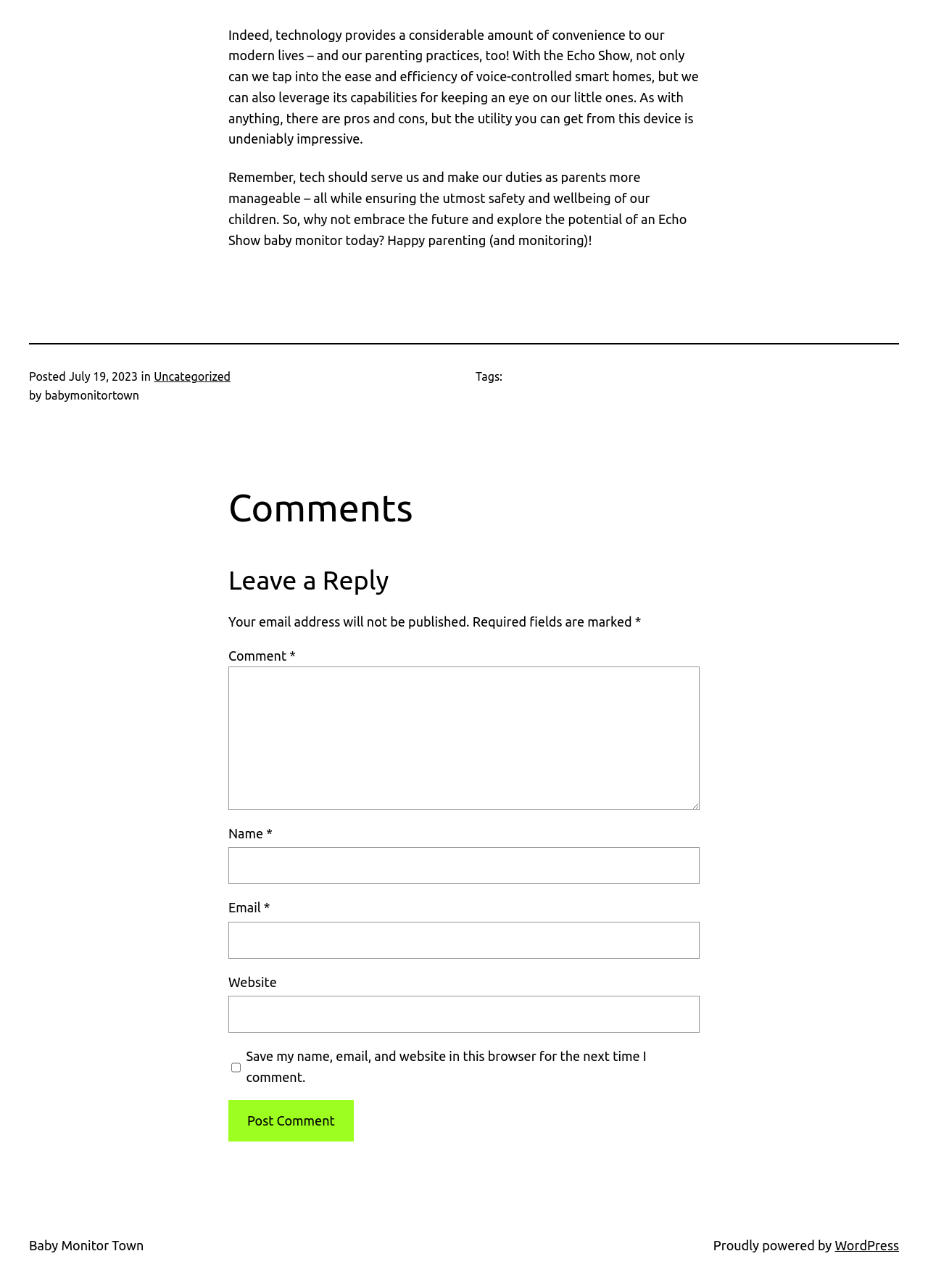Please identify the bounding box coordinates for the region that you need to click to follow this instruction: "Post a reply".

[0.246, 0.854, 0.381, 0.886]